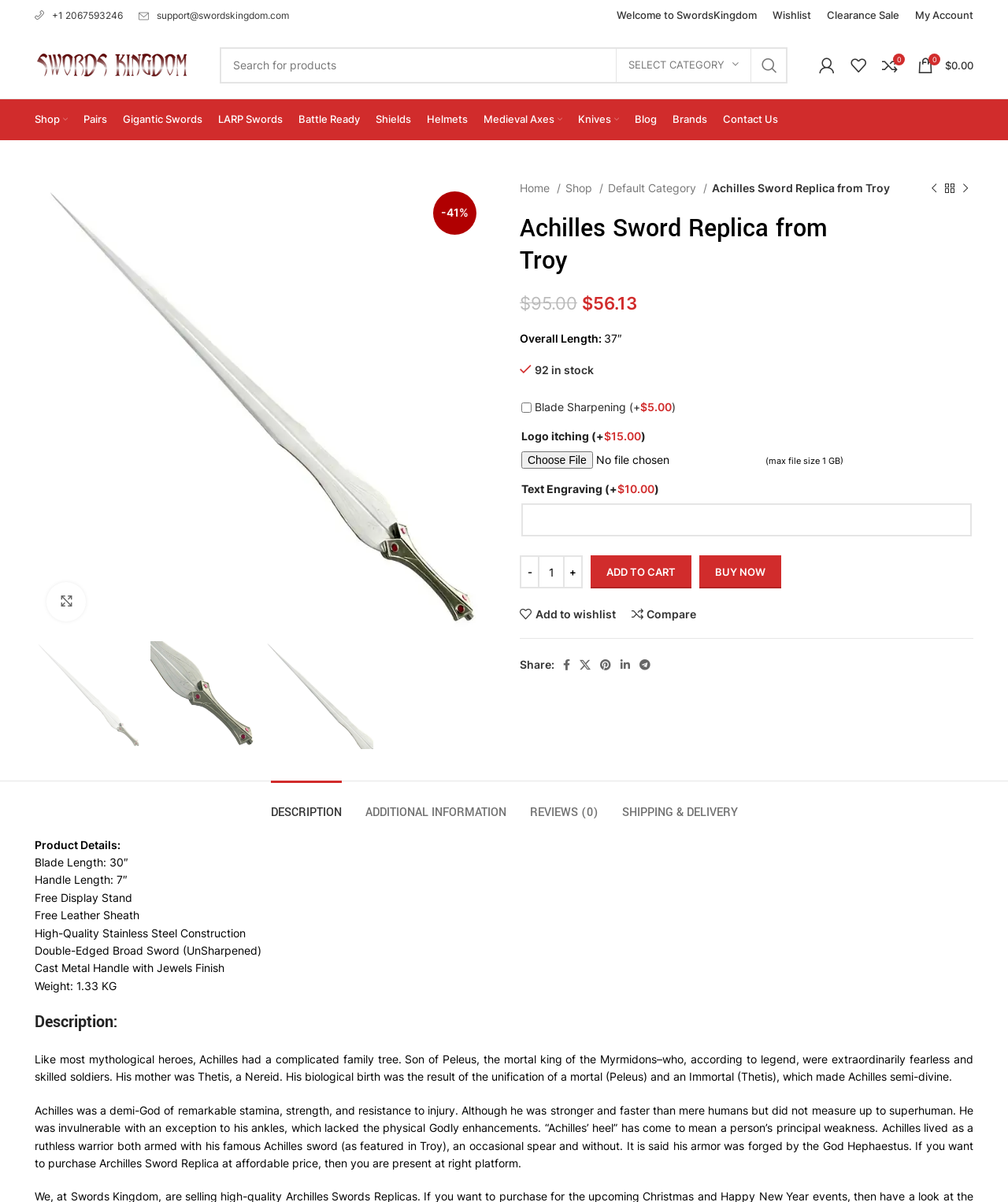Extract the primary heading text from the webpage.

Achilles Sword Replica from Troy